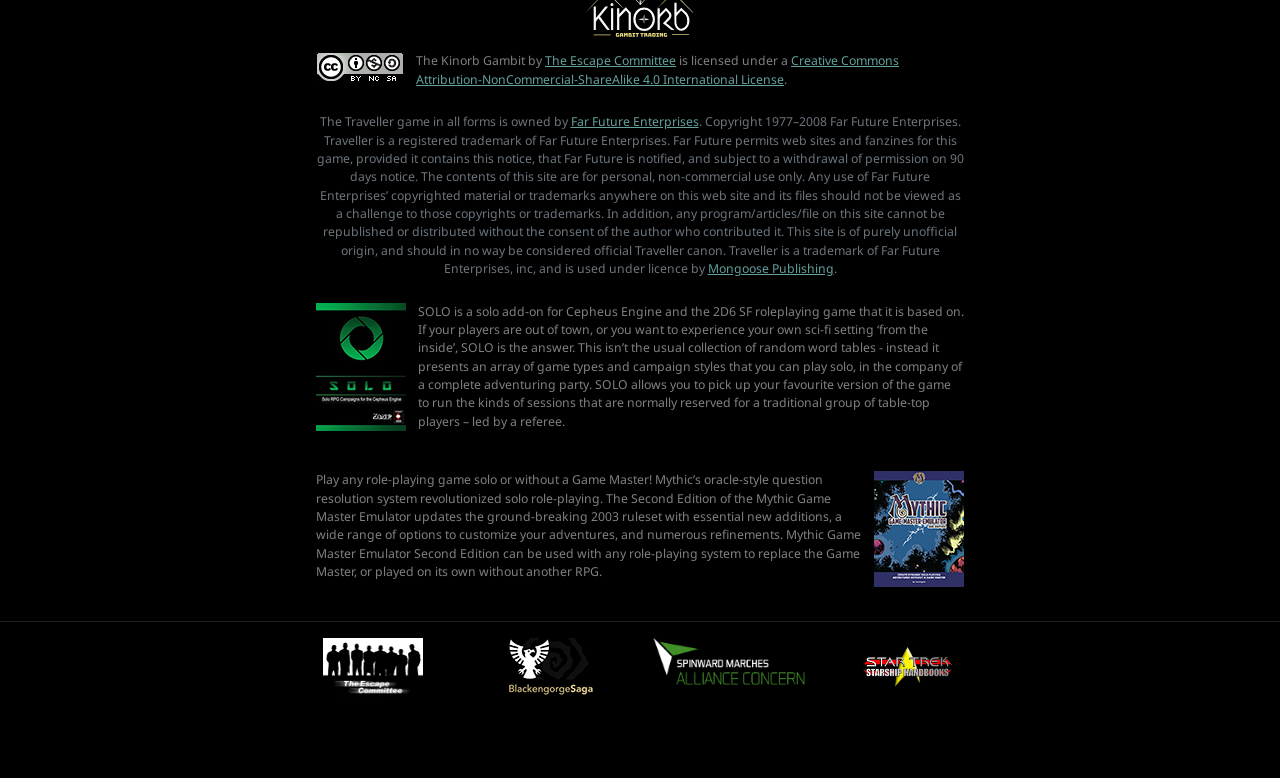Answer the question below in one word or phrase:
What is the name of the solo add-on for Cepheus Engine and the 2D6 SF roleplaying game?

SOLO